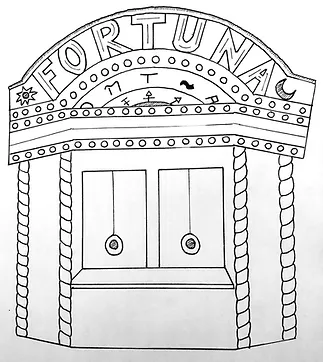Provide a rich and detailed narrative of the image.

The image depicts a whimsical booth titled "FORTUNA," designed with a vintage carnival aesthetic. The booth features a bold, arching sign adorned with symbols such as stars and mystical icons, suggesting a connection to fortune-telling and divination. Beneath the sign, there are two large pulldown doors, each equipped with round knobs that echo the door's style. The framing is characterized by thick ropes, enhancing the playful, circus-like atmosphere. This artistic representation aligns with themes of destiny and personal insight, reminiscent of tarot readings and interactive experiences, inviting participants to explore their fates. The overall design exudes a sense of curiosity and magic, typical of an immersive attraction designed to engage and inspire.